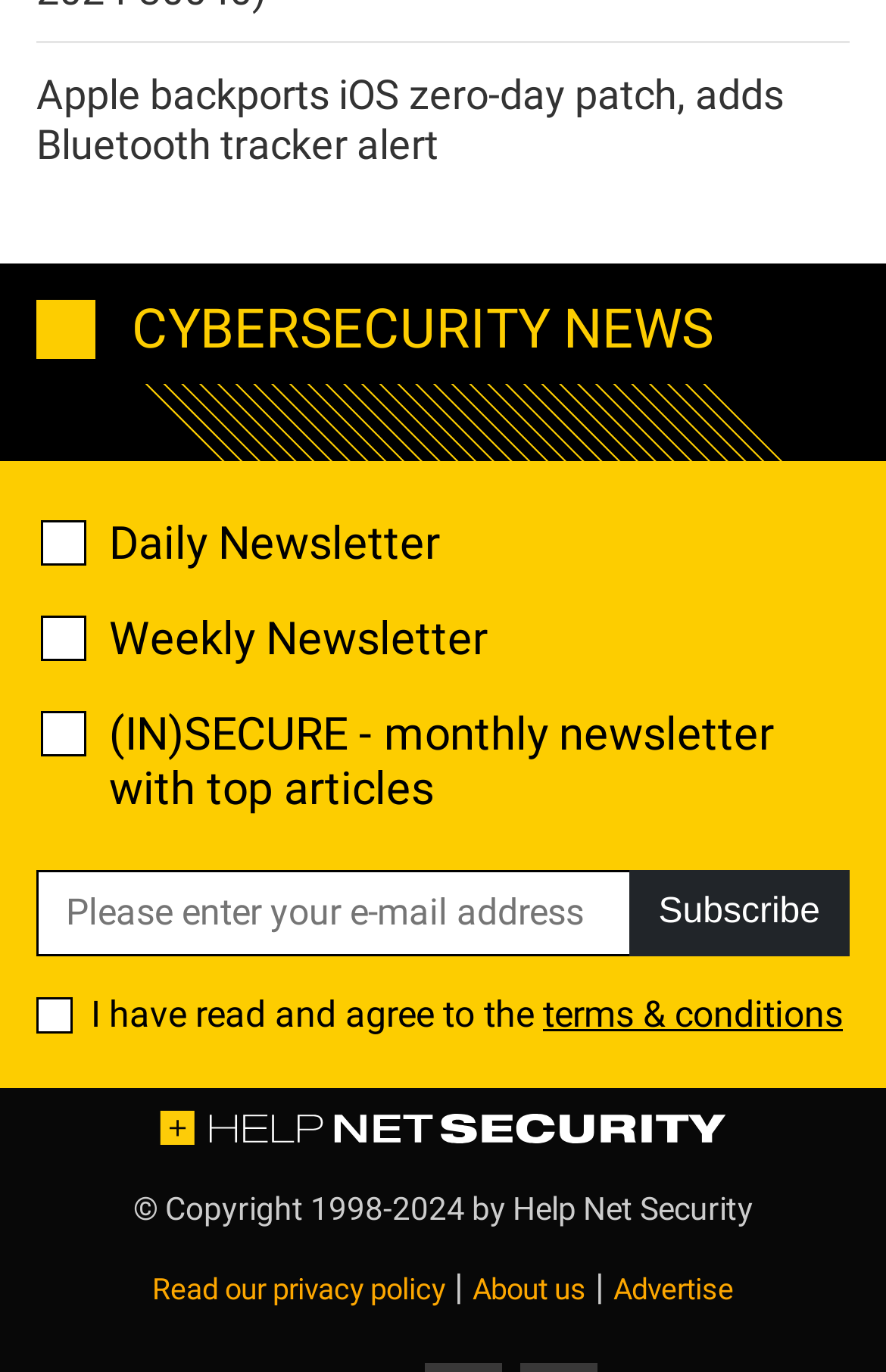What is the topic of the news article?
Give a thorough and detailed response to the question.

I determined the topic of the news article by looking at the StaticText element 'CYBERSECURITY NEWS' which is located at the top of the webpage, indicating that the article is related to cybersecurity news.